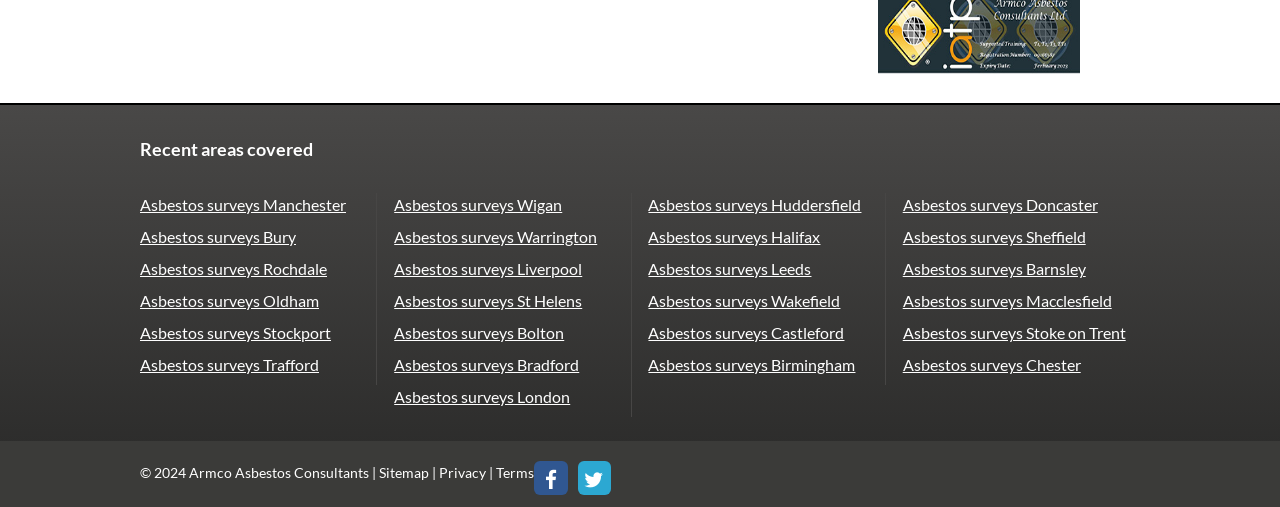Determine the bounding box coordinates of the clickable area required to perform the following instruction: "Visit our Facebook page". The coordinates should be represented as four float numbers between 0 and 1: [left, top, right, bottom].

[0.417, 0.909, 0.443, 0.976]